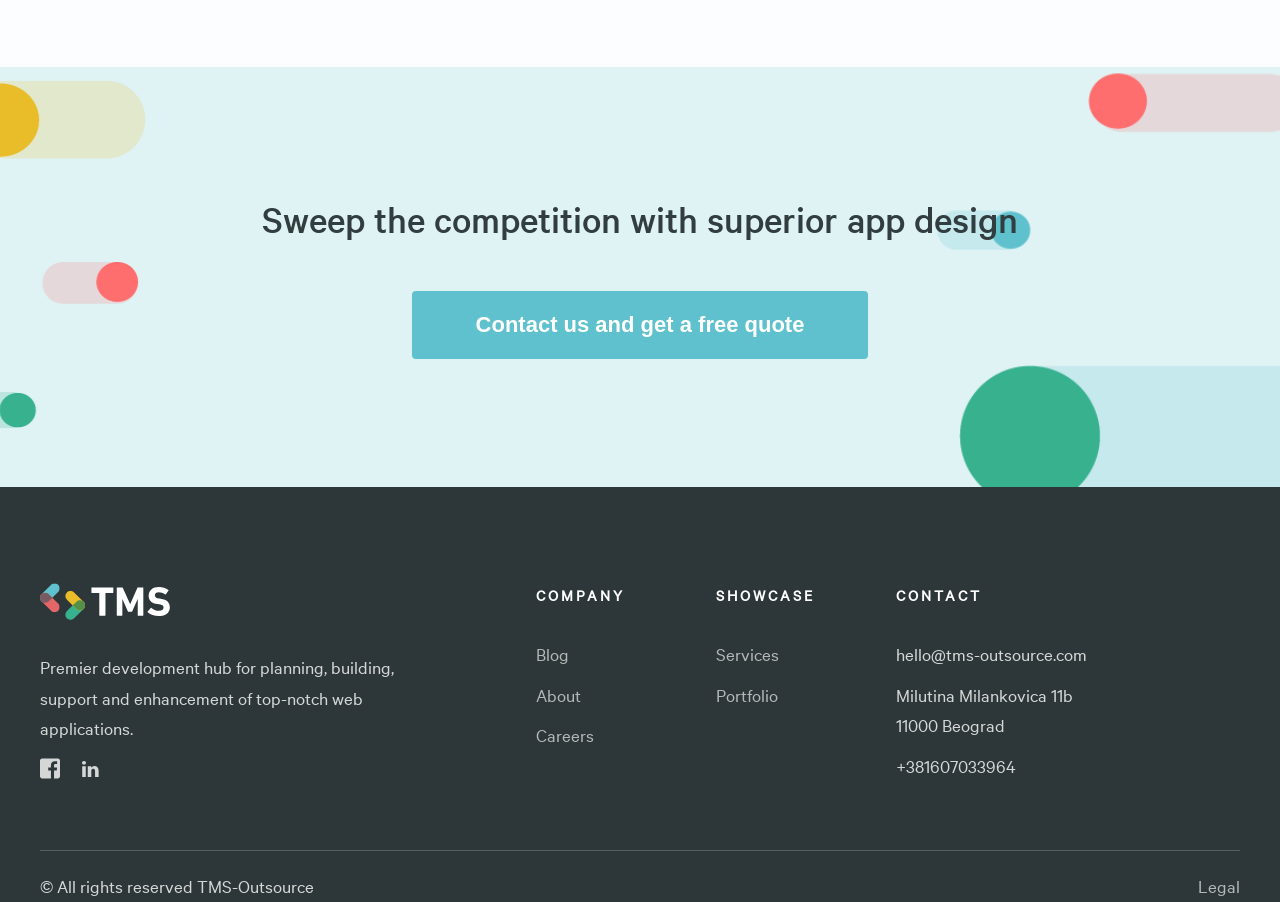Identify the bounding box coordinates necessary to click and complete the given instruction: "Contact us for a free quote".

[0.322, 0.323, 0.678, 0.398]